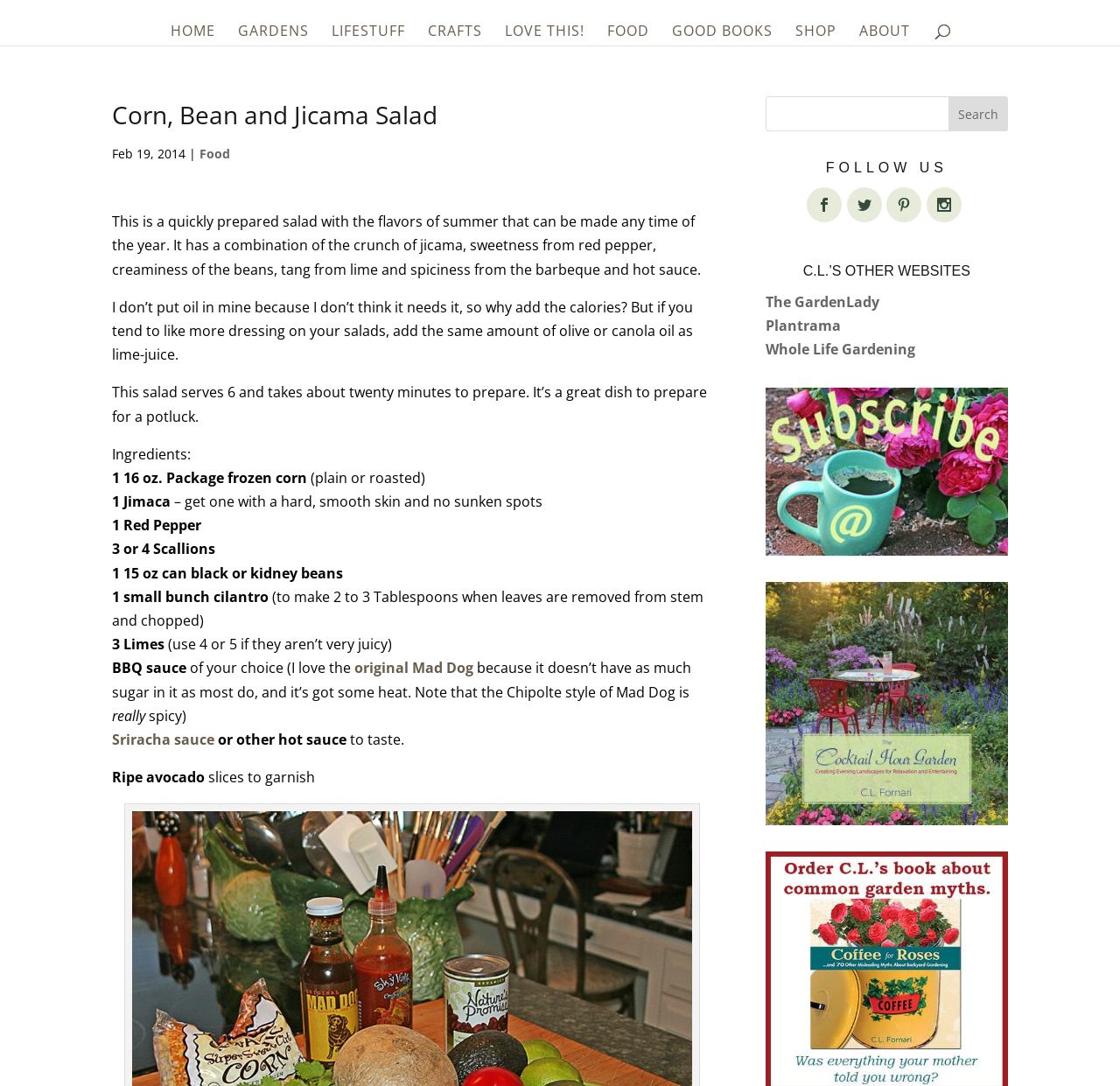Identify the bounding box coordinates for the element you need to click to achieve the following task: "Search for something". Provide the bounding box coordinates as four float numbers between 0 and 1, in the form [left, top, right, bottom].

[0.683, 0.089, 0.9, 0.121]